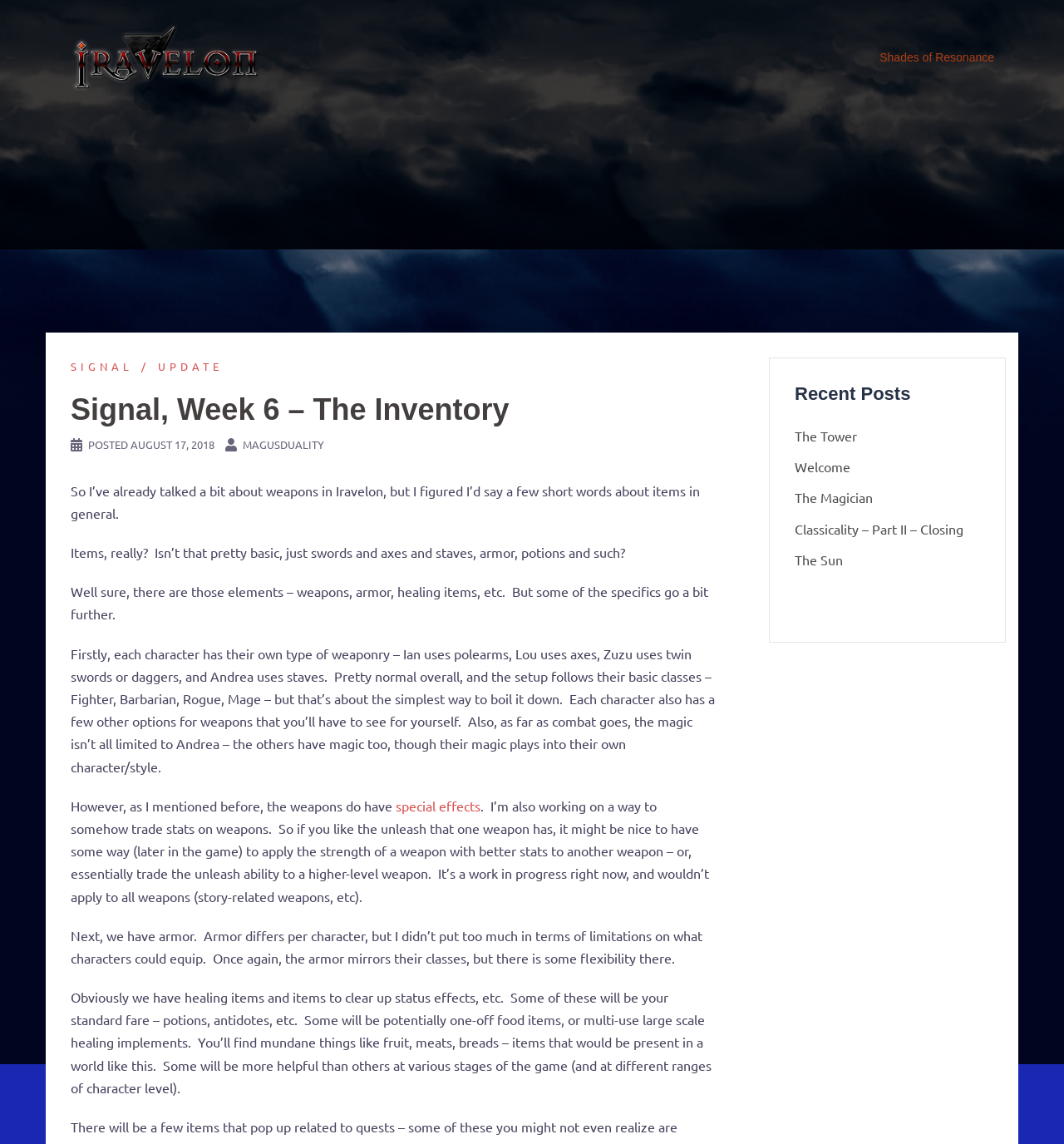Please provide a detailed answer to the question below by examining the image:
What is the first sentence of the post?

I read the text of the post and found the first sentence, which is 'So I’ve already talked a bit about weapons in Iravelon, but I figured I’d say a few short words about items in general.'.